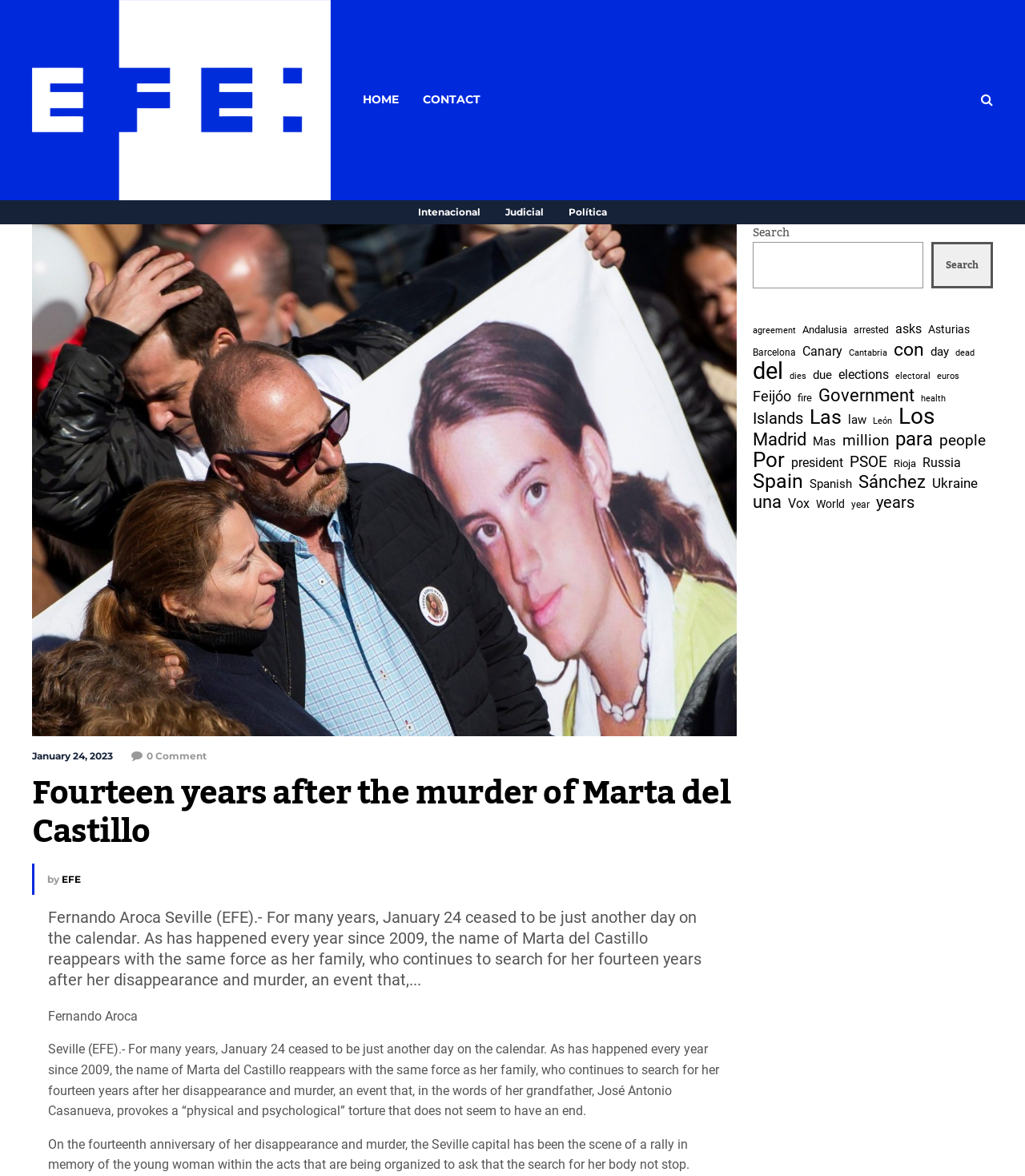Identify the webpage's primary heading and generate its text.

Fourteen years after the murder of Marta del Castillo